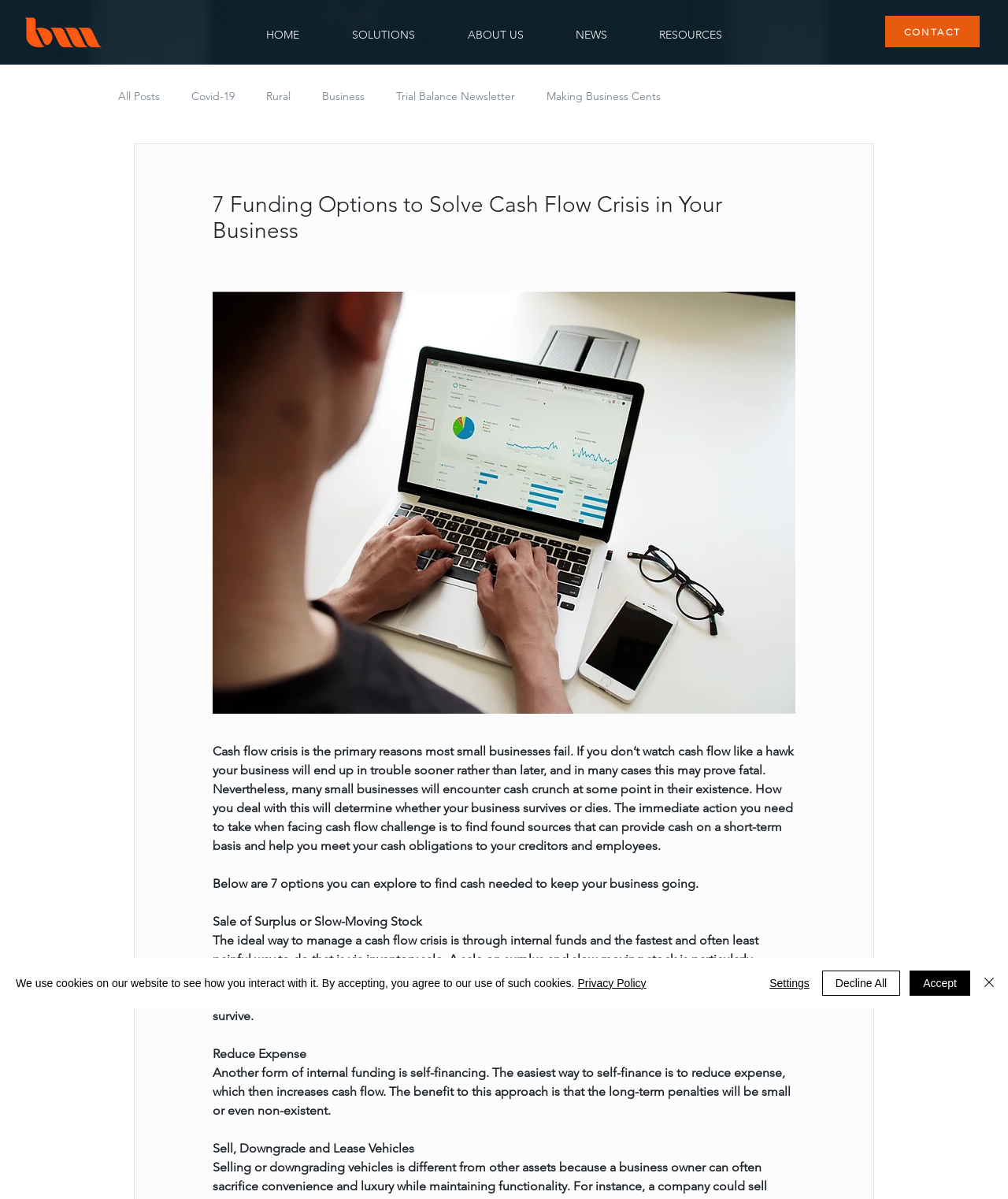Determine the bounding box coordinates of the region I should click to achieve the following instruction: "Click the bm logo link". Ensure the bounding box coordinates are four float numbers between 0 and 1, i.e., [left, top, right, bottom].

[0.023, 0.013, 0.102, 0.041]